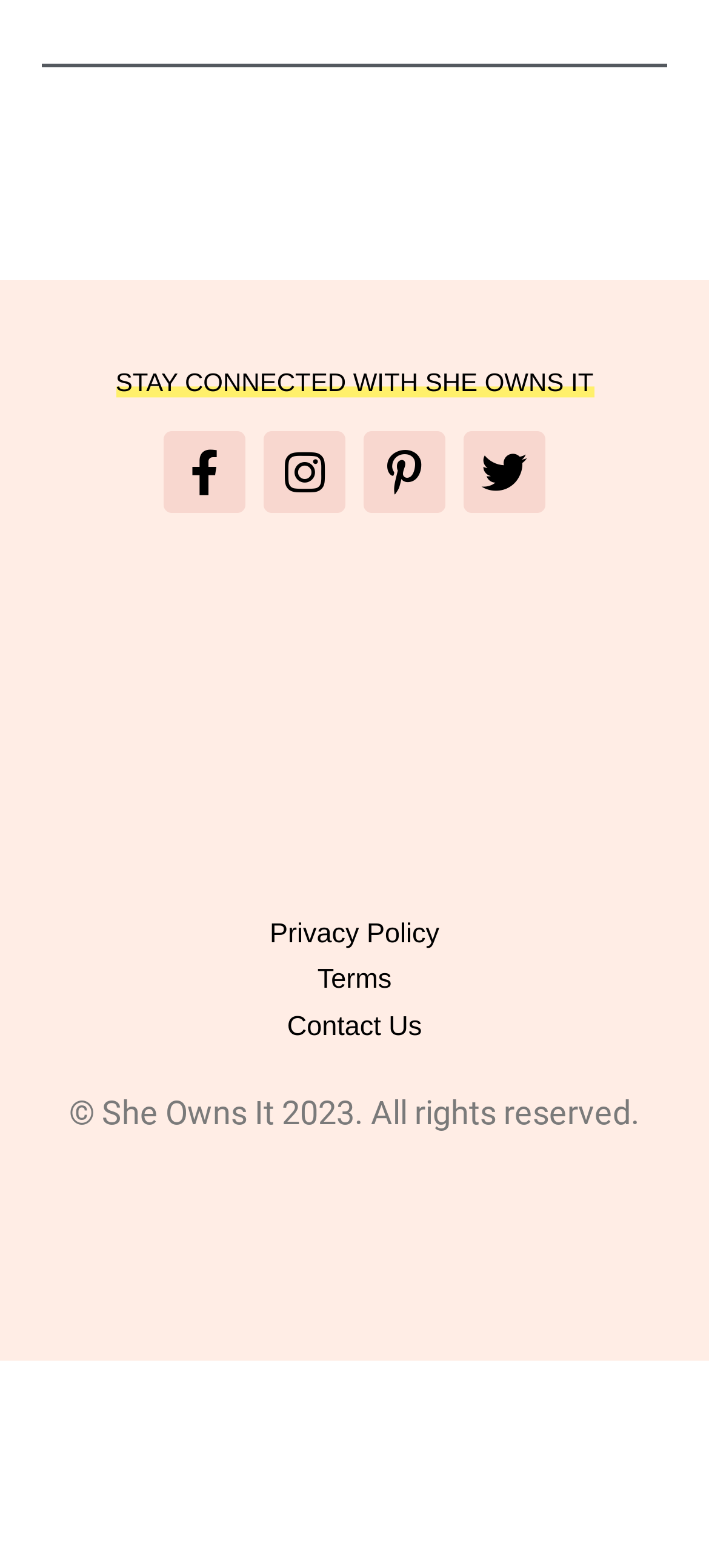Extract the bounding box for the UI element that matches this description: "Twitter".

[0.654, 0.408, 0.769, 0.46]